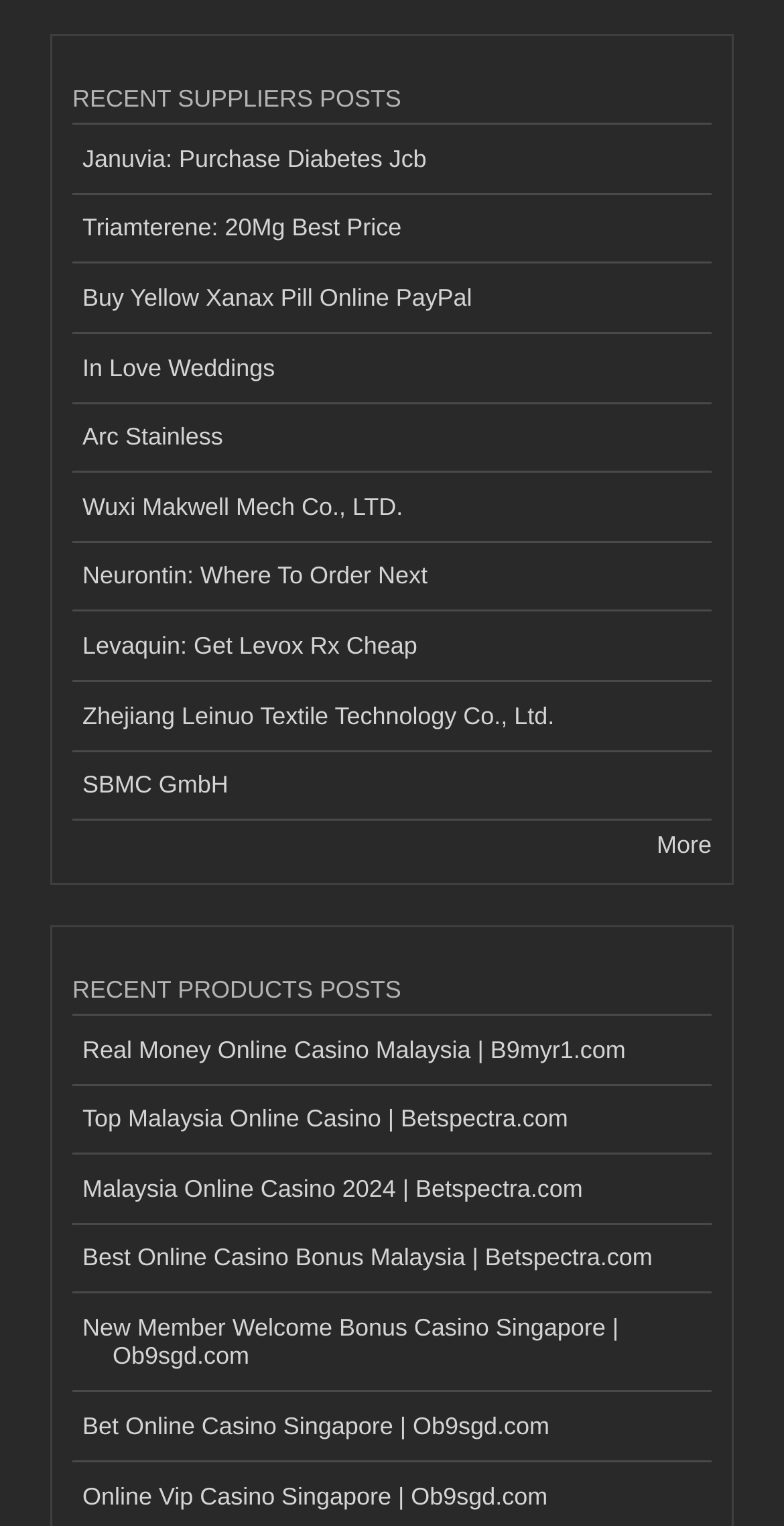Provide a one-word or one-phrase answer to the question:
What is the first supplier post?

Januvia: Purchase Diabetes Jcb